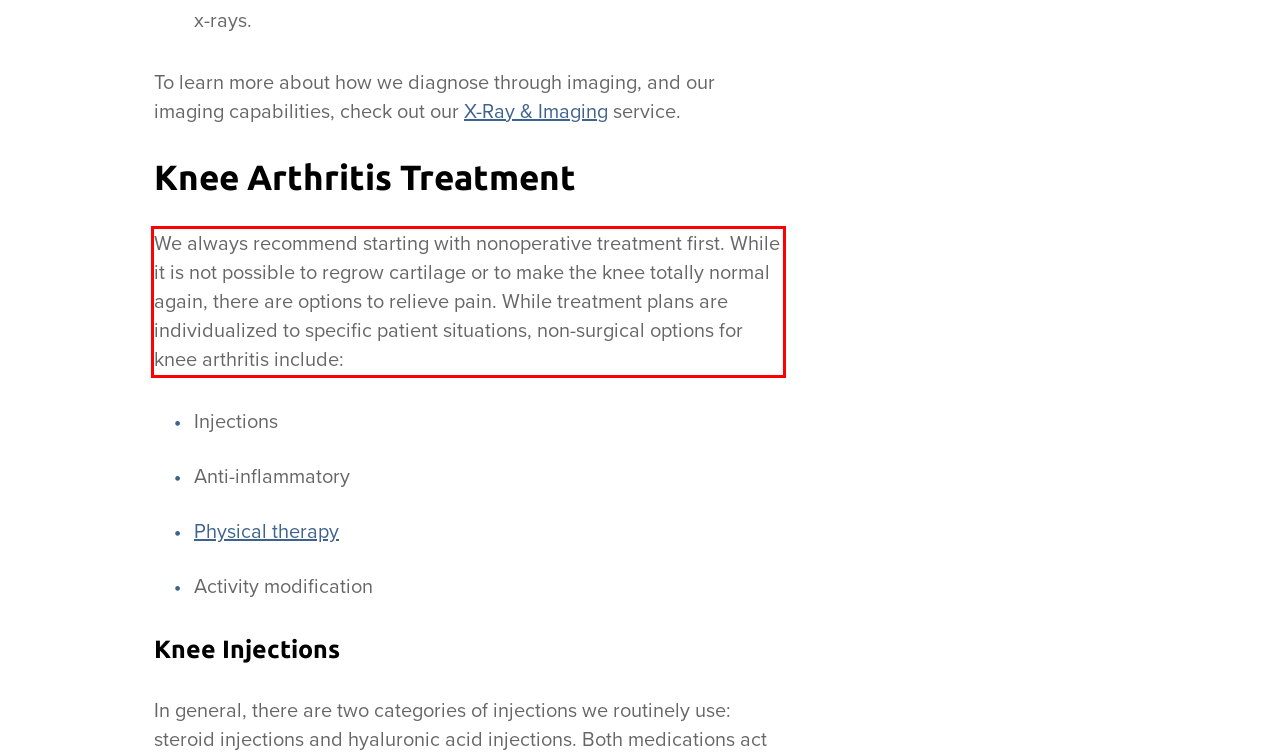Observe the screenshot of the webpage that includes a red rectangle bounding box. Conduct OCR on the content inside this red bounding box and generate the text.

We always recommend starting with nonoperative treatment first. While it is not possible to regrow cartilage or to make the knee totally normal again, there are options to relieve pain. While treatment plans are individualized to specific patient situations, non-surgical options for knee arthritis include: